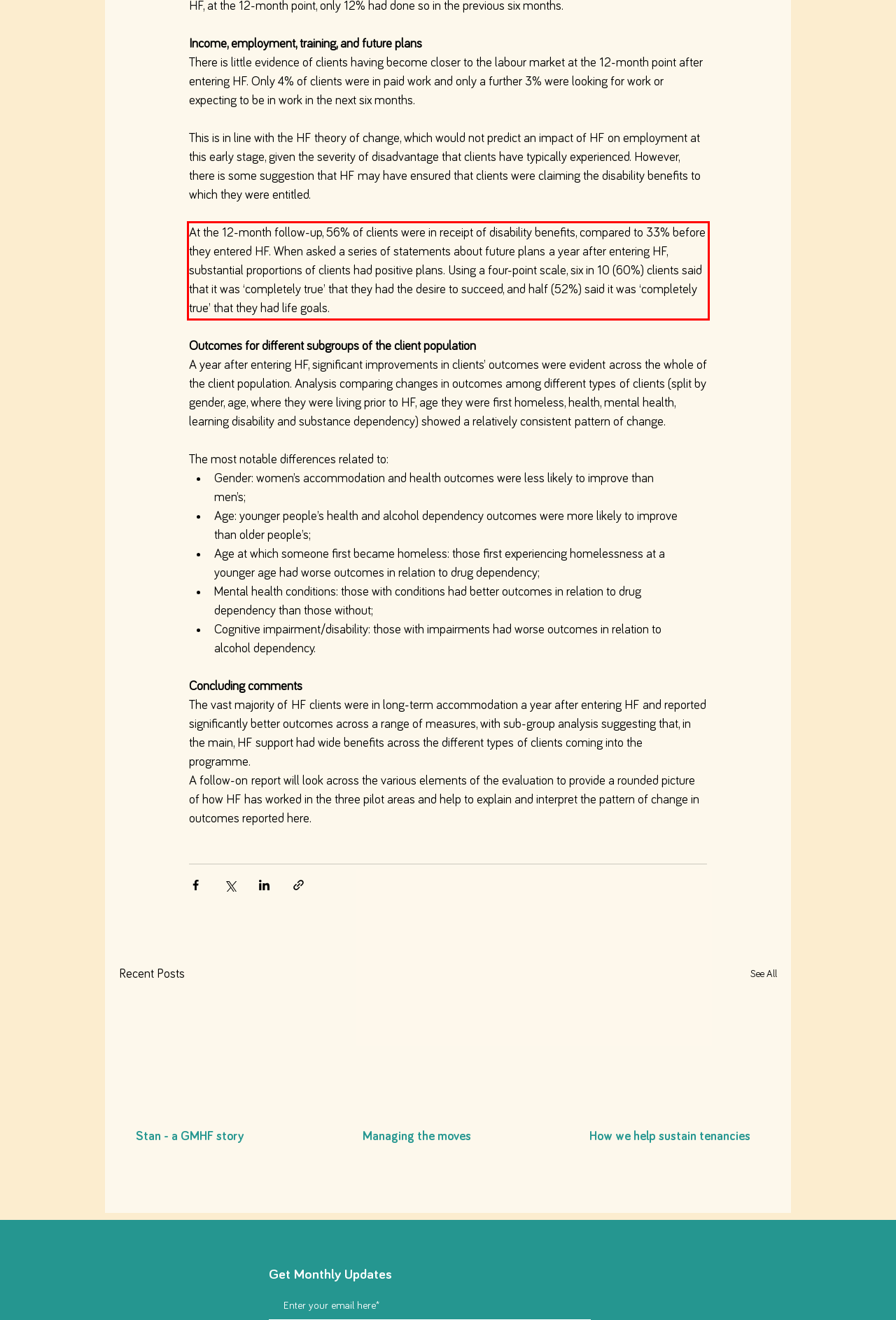Identify the red bounding box in the webpage screenshot and perform OCR to generate the text content enclosed.

At the 12-month follow-up, 56% of clients were in receipt of disability benefits, compared to 33% before they entered HF. When asked a series of statements about future plans a year after entering HF, substantial proportions of clients had positive plans. Using a four-point scale, six in 10 (60%) clients said that it was ‘completely true’ that they had the desire to succeed, and half (52%) said it was ‘completely true’ that they had life goals.